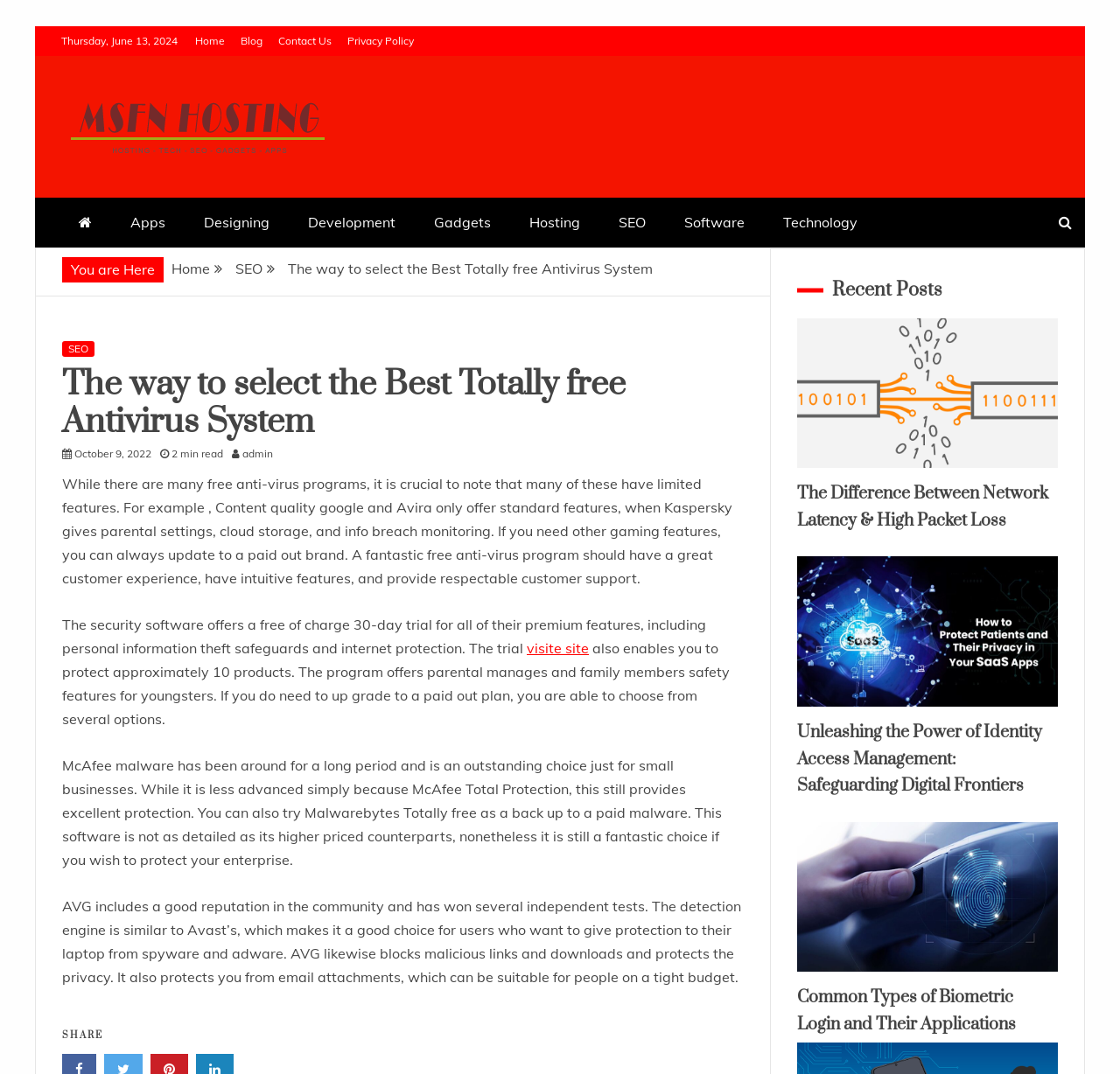Answer the question with a single word or phrase: 
How many products can be protected with the security software?

10